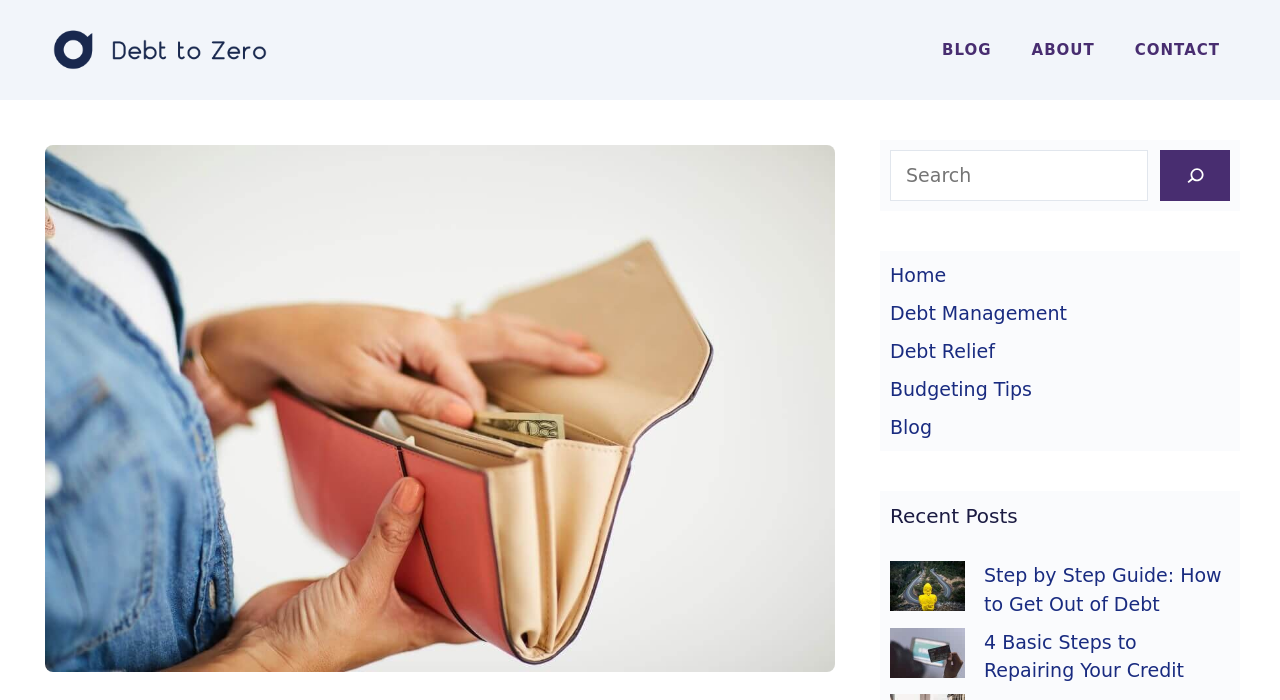What is the topic of the first recent post?
Provide a concise answer using a single word or phrase based on the image.

How to get out of debt